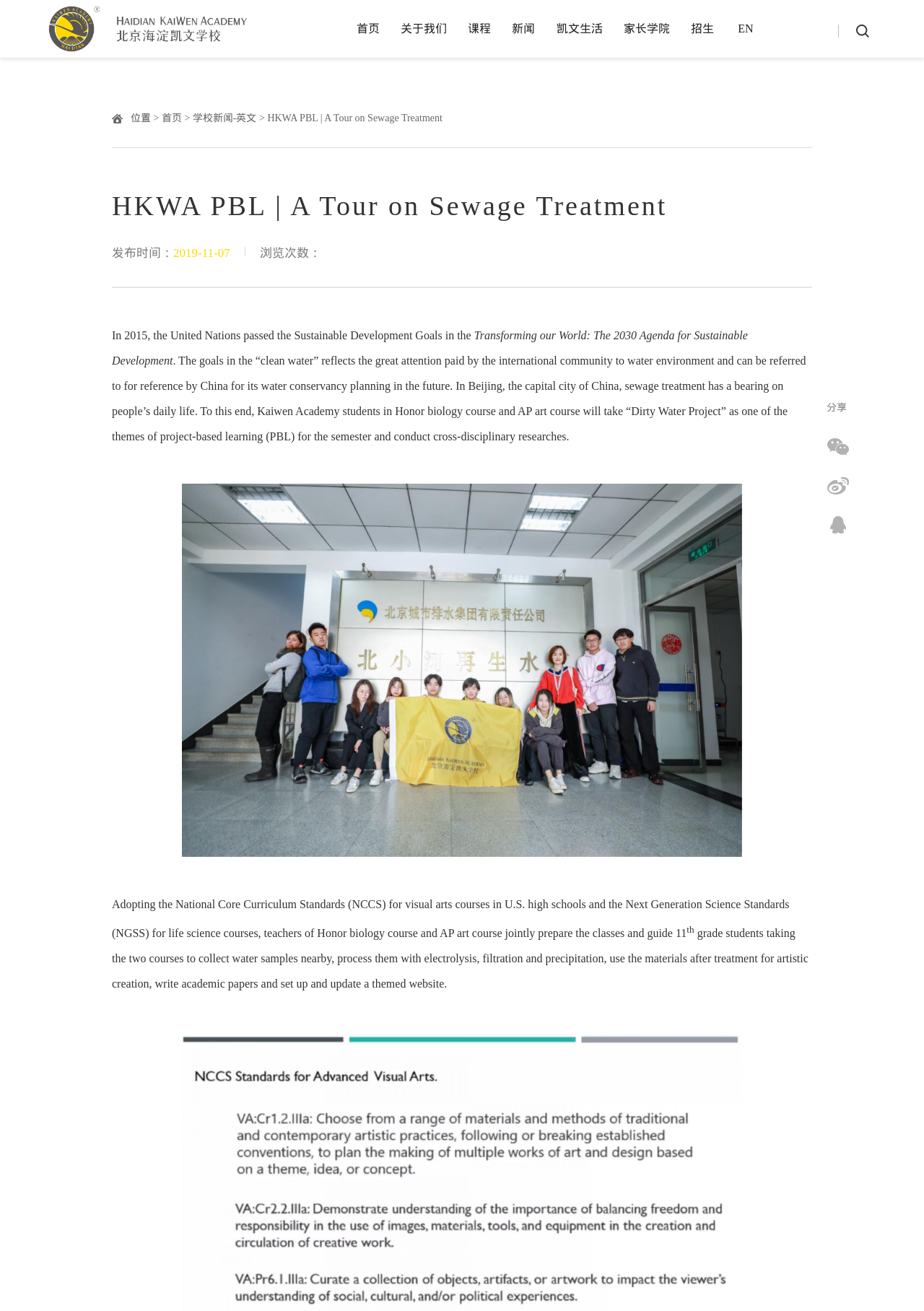Identify the bounding box coordinates for the UI element described as: "parent_node: 首页".

[0.92, 0.002, 0.948, 0.046]